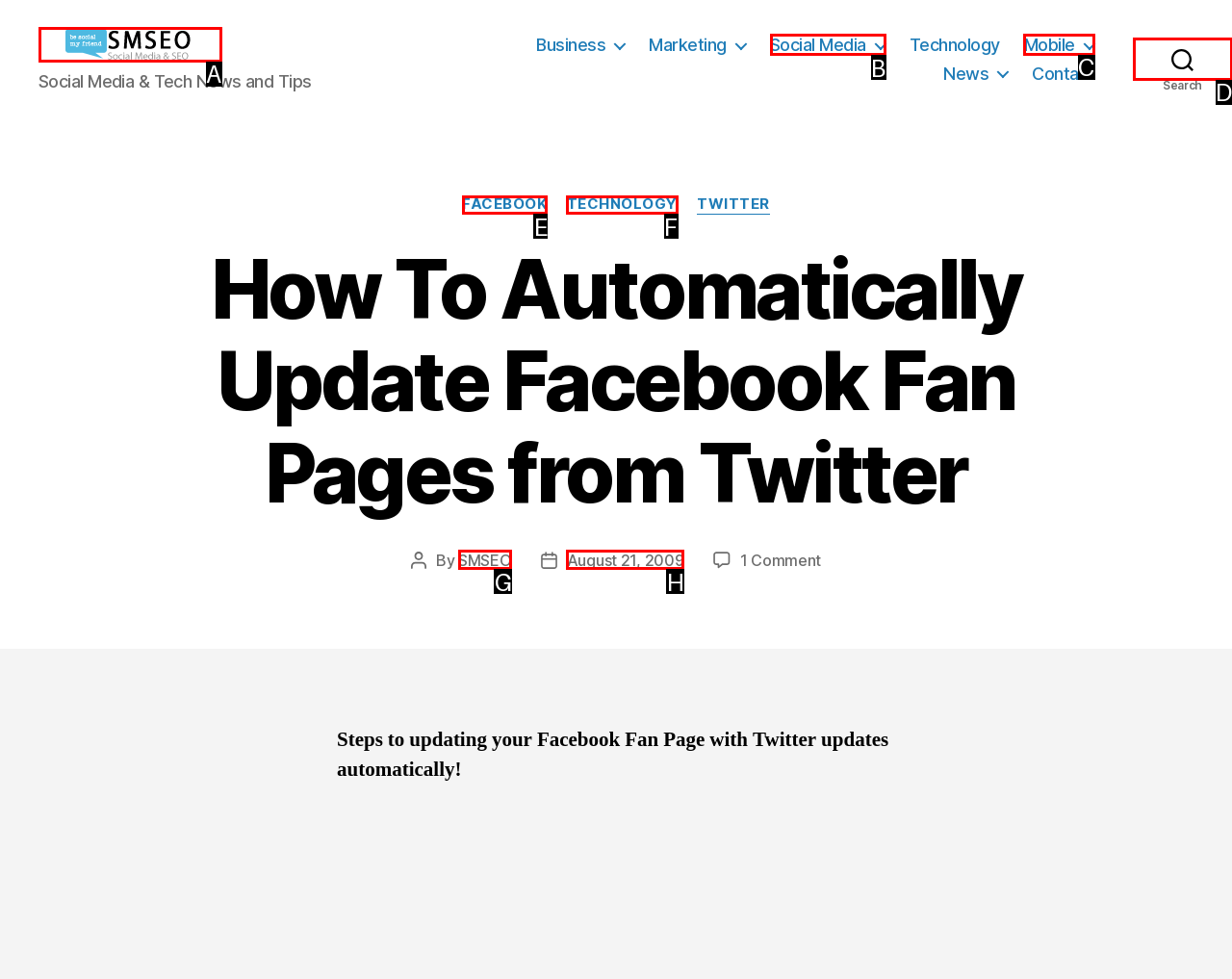Select the correct HTML element to complete the following task: Visit the 'Social Media' page
Provide the letter of the choice directly from the given options.

B